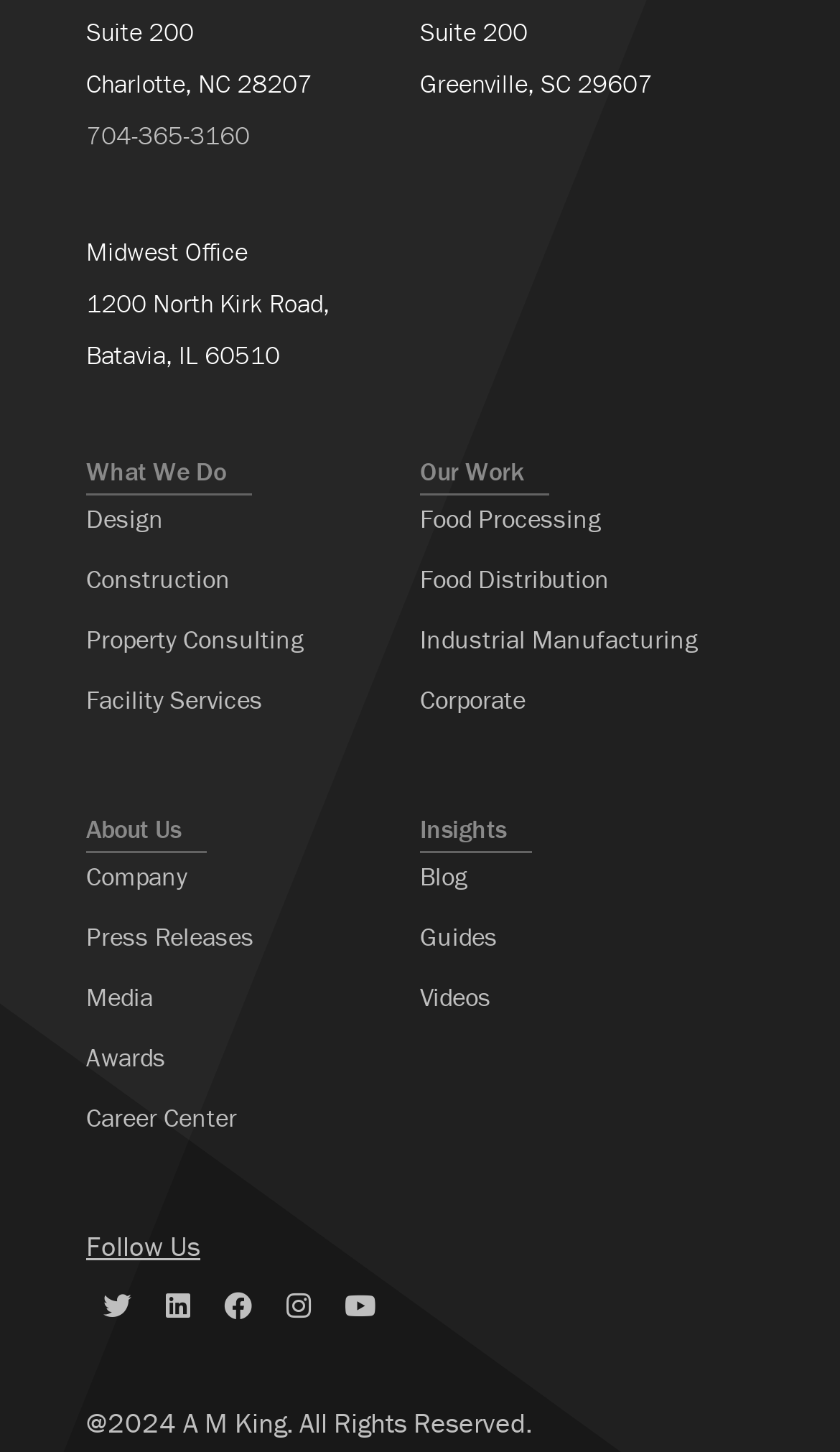Determine the bounding box coordinates for the clickable element required to fulfill the instruction: "Follow on LinkedIn". Provide the coordinates as four float numbers between 0 and 1, i.e., [left, top, right, bottom].

[0.197, 0.883, 0.226, 0.919]